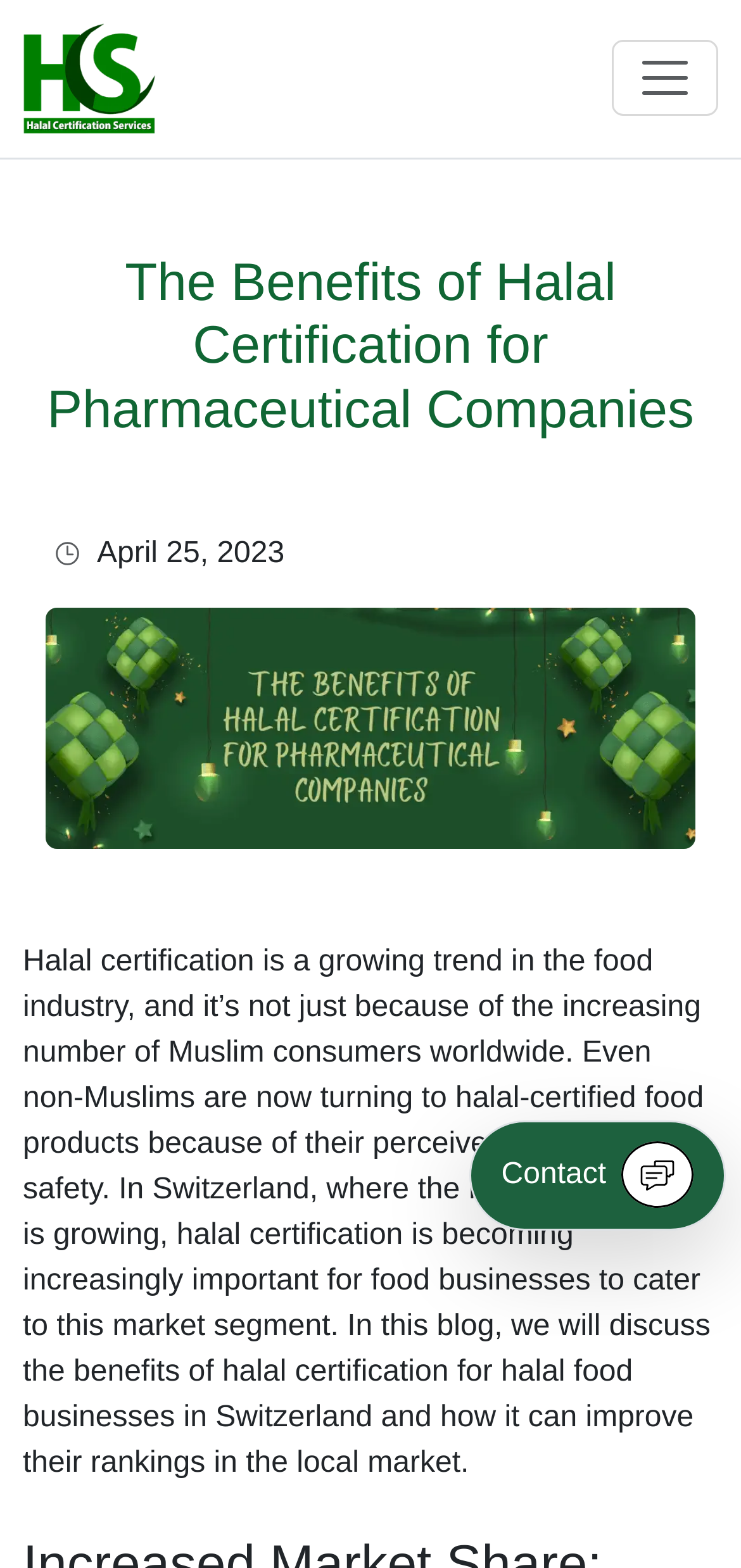Generate the text content of the main headline of the webpage.

The Benefits of Halal Certification for Pharmaceutical Companies